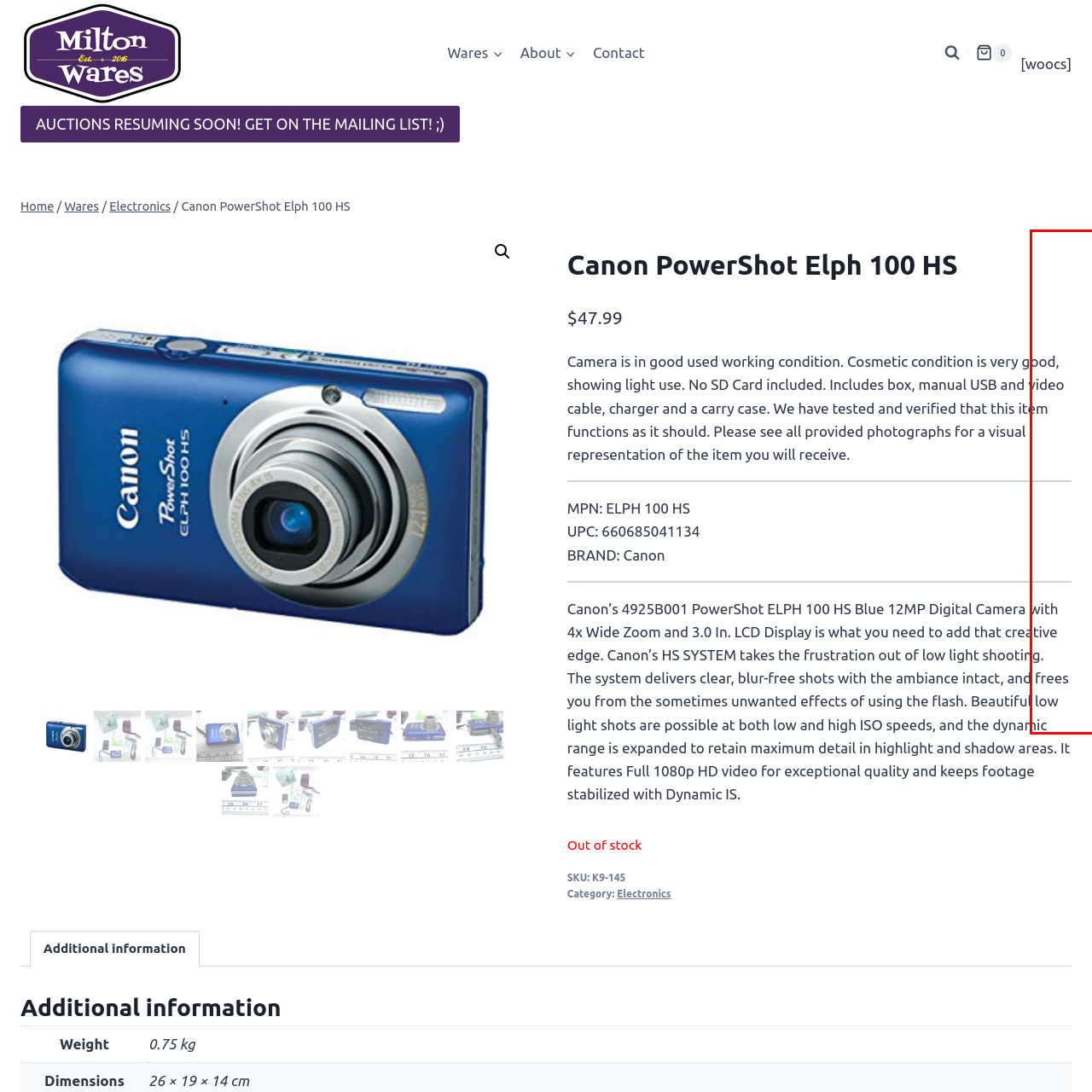What is the camera's zoom lens capability?
Analyze the image segment within the red bounding box and respond to the question using a single word or brief phrase.

4x wide